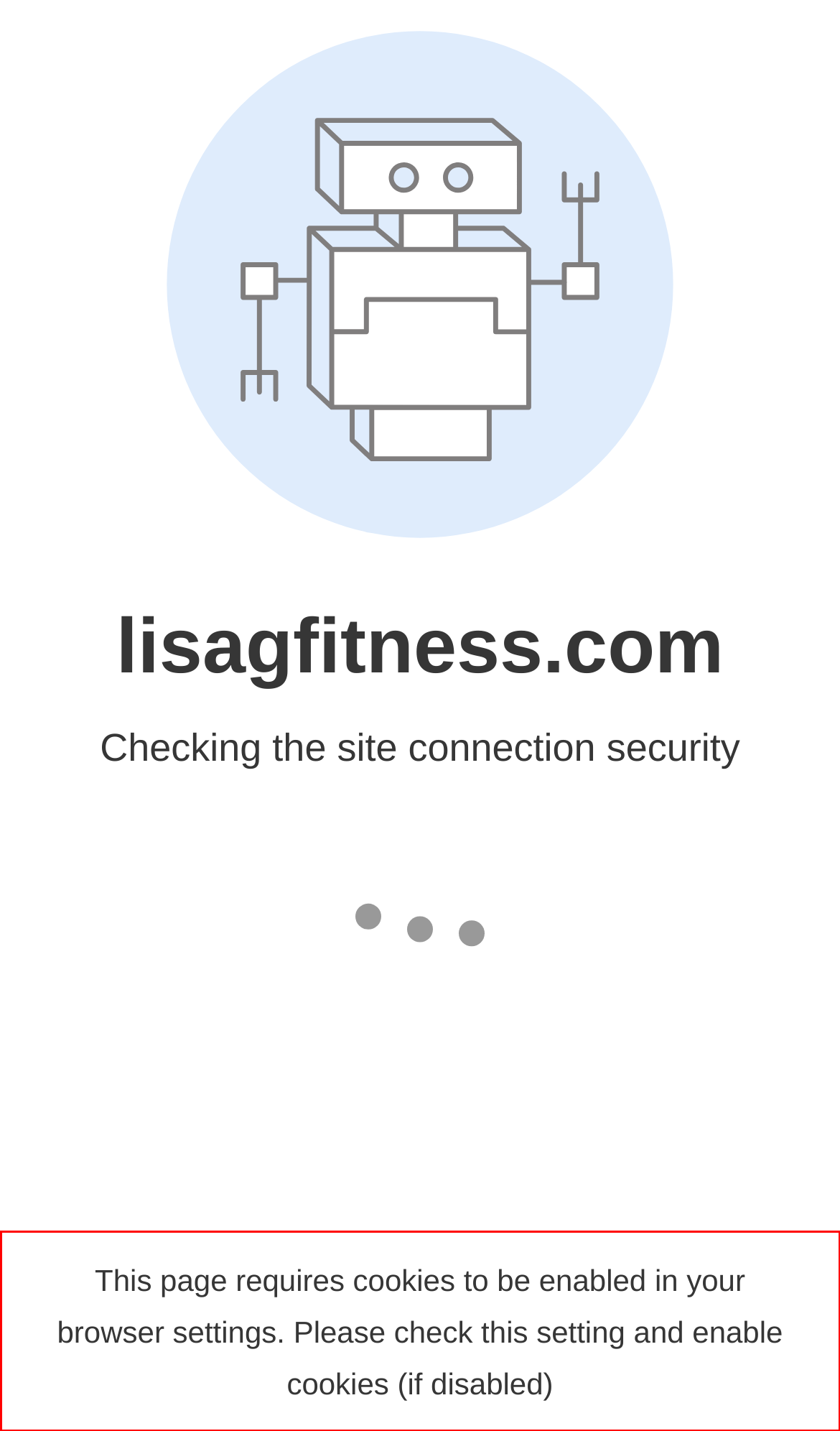View the screenshot of the webpage and identify the UI element surrounded by a red bounding box. Extract the text contained within this red bounding box.

This page requires cookies to be enabled in your browser settings. Please check this setting and enable cookies (if disabled)